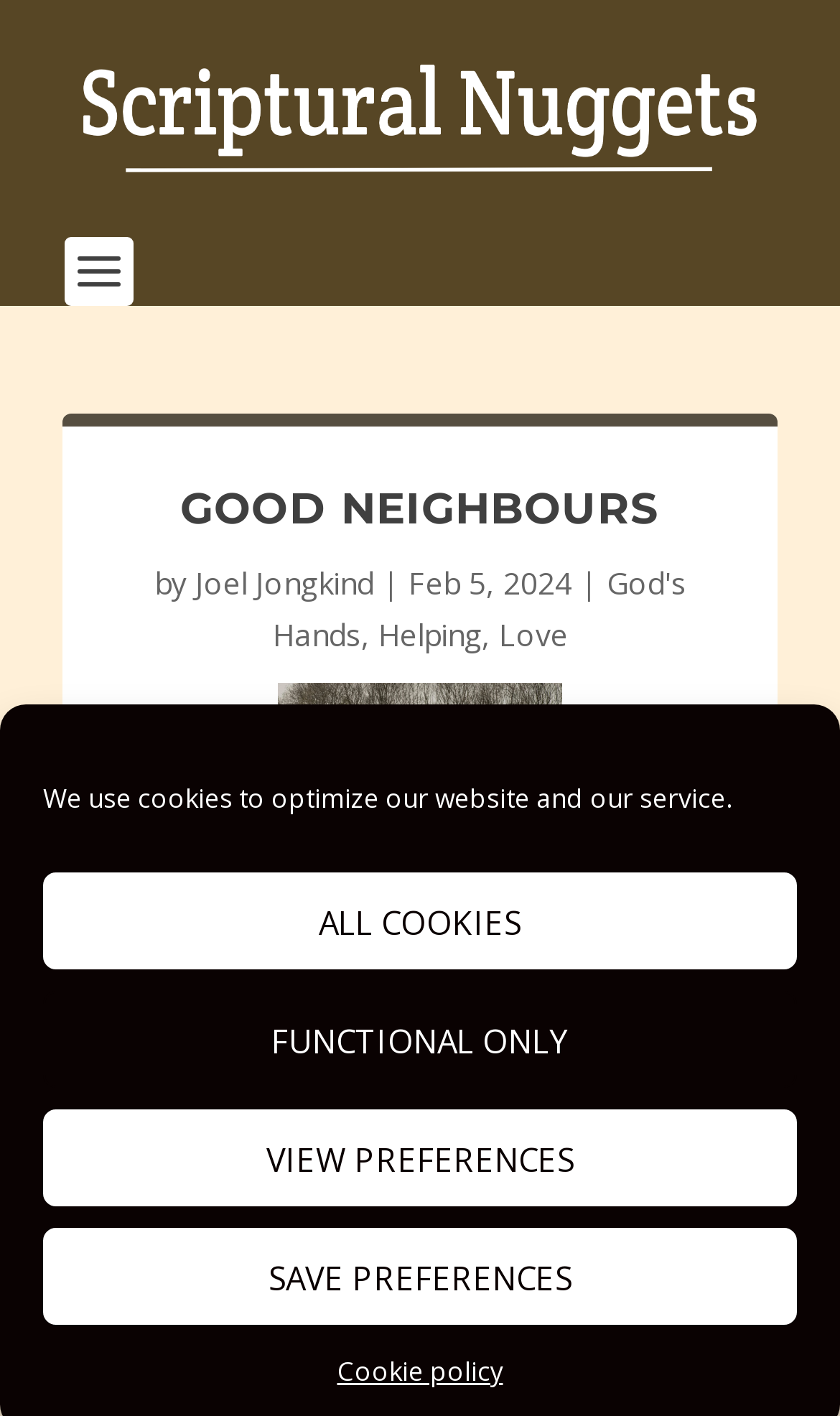Answer the question below using just one word or a short phrase: 
What is the date mentioned in the article?

Feb 5, 2024